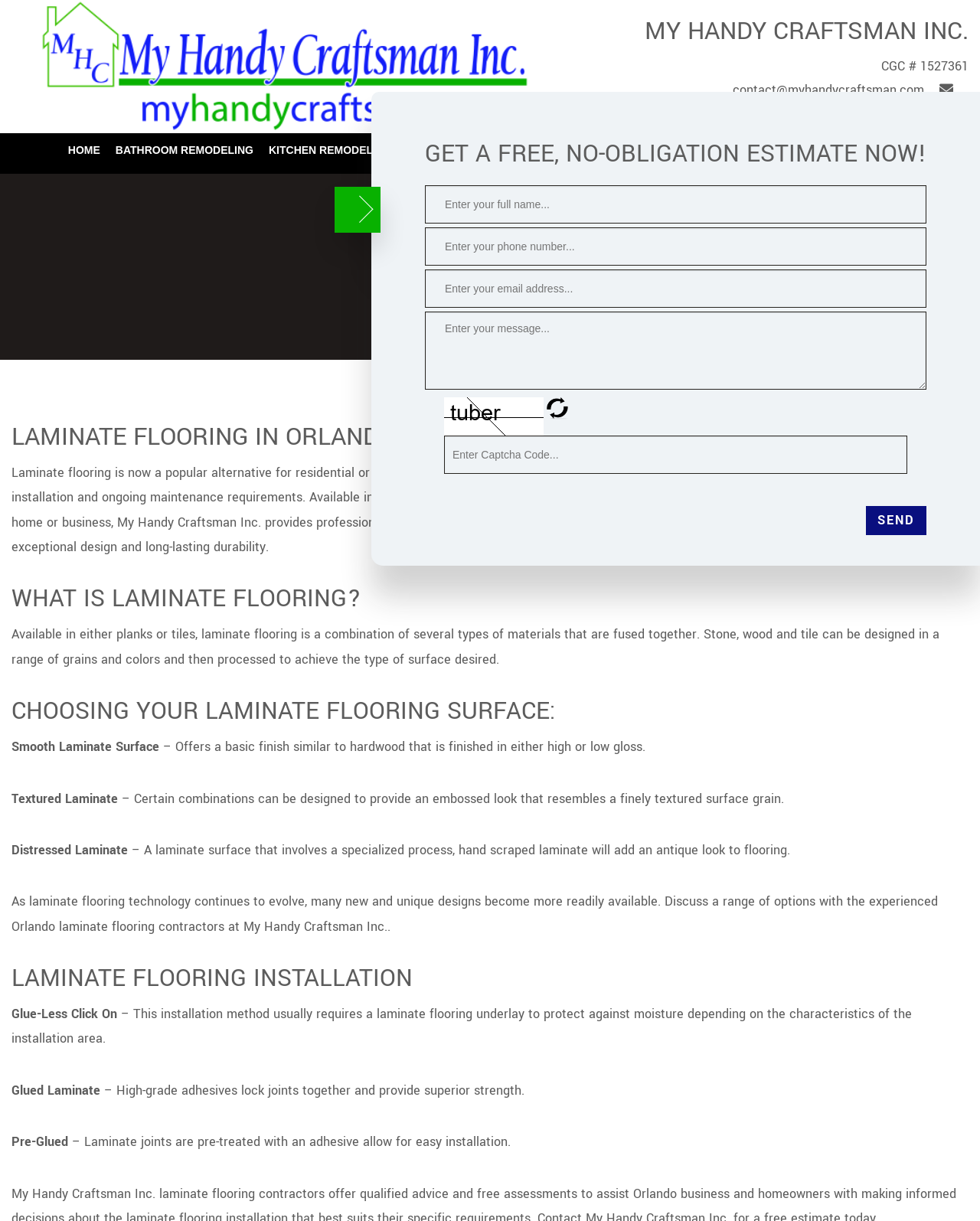Locate the bounding box coordinates of the area where you should click to accomplish the instruction: "Click the SEND button".

[0.895, 0.419, 0.934, 0.433]